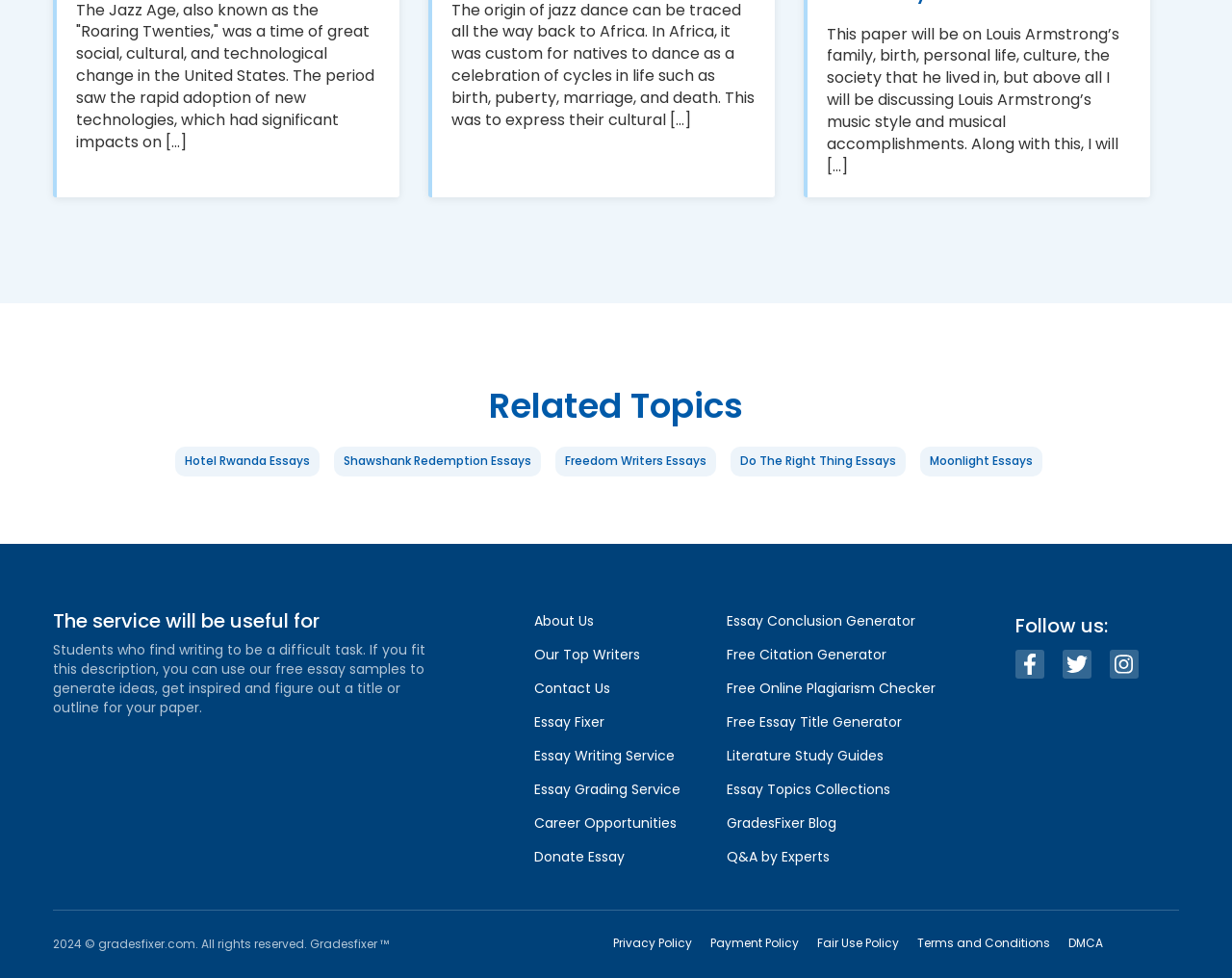Find the bounding box coordinates of the clickable area that will achieve the following instruction: "Visit the 'About Us' page".

[0.434, 0.625, 0.482, 0.645]